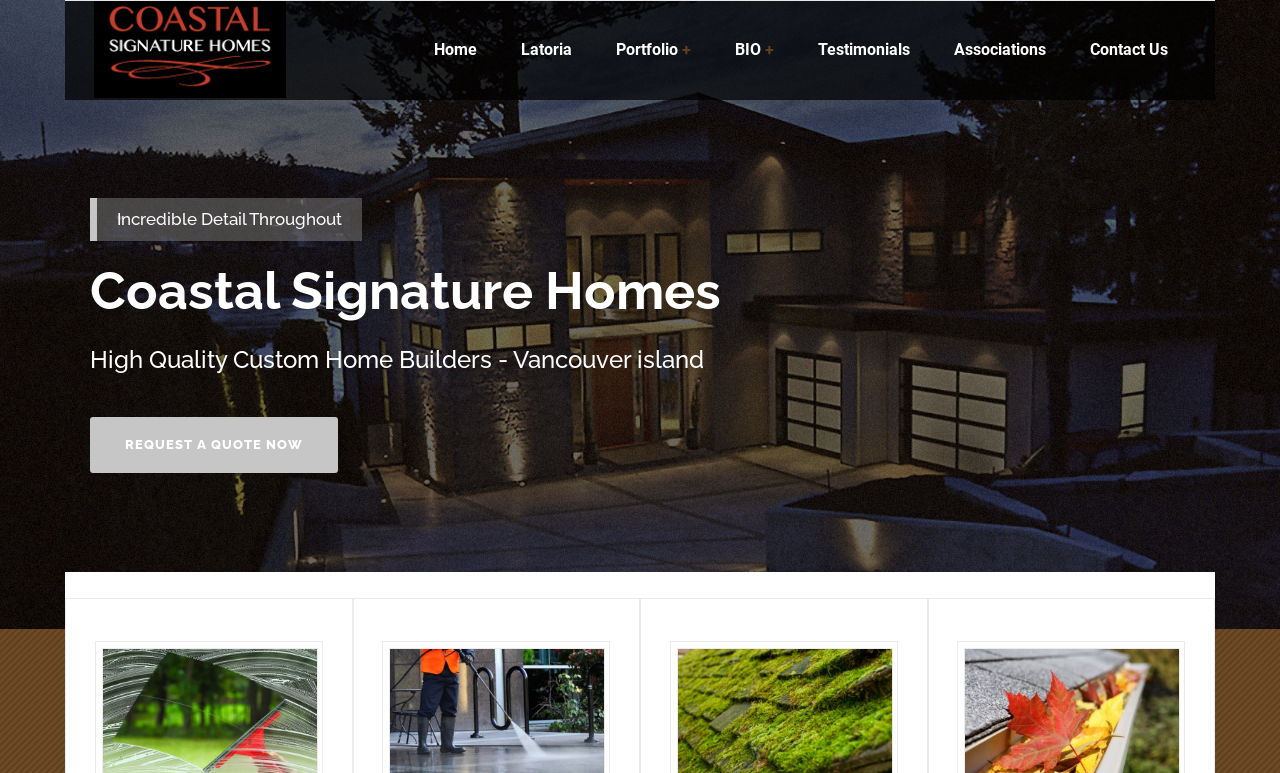Please locate the bounding box coordinates of the element's region that needs to be clicked to follow the instruction: "Click the logo". The bounding box coordinates should be provided as four float numbers between 0 and 1, i.e., [left, top, right, bottom].

[0.073, 0.03, 0.224, 0.099]